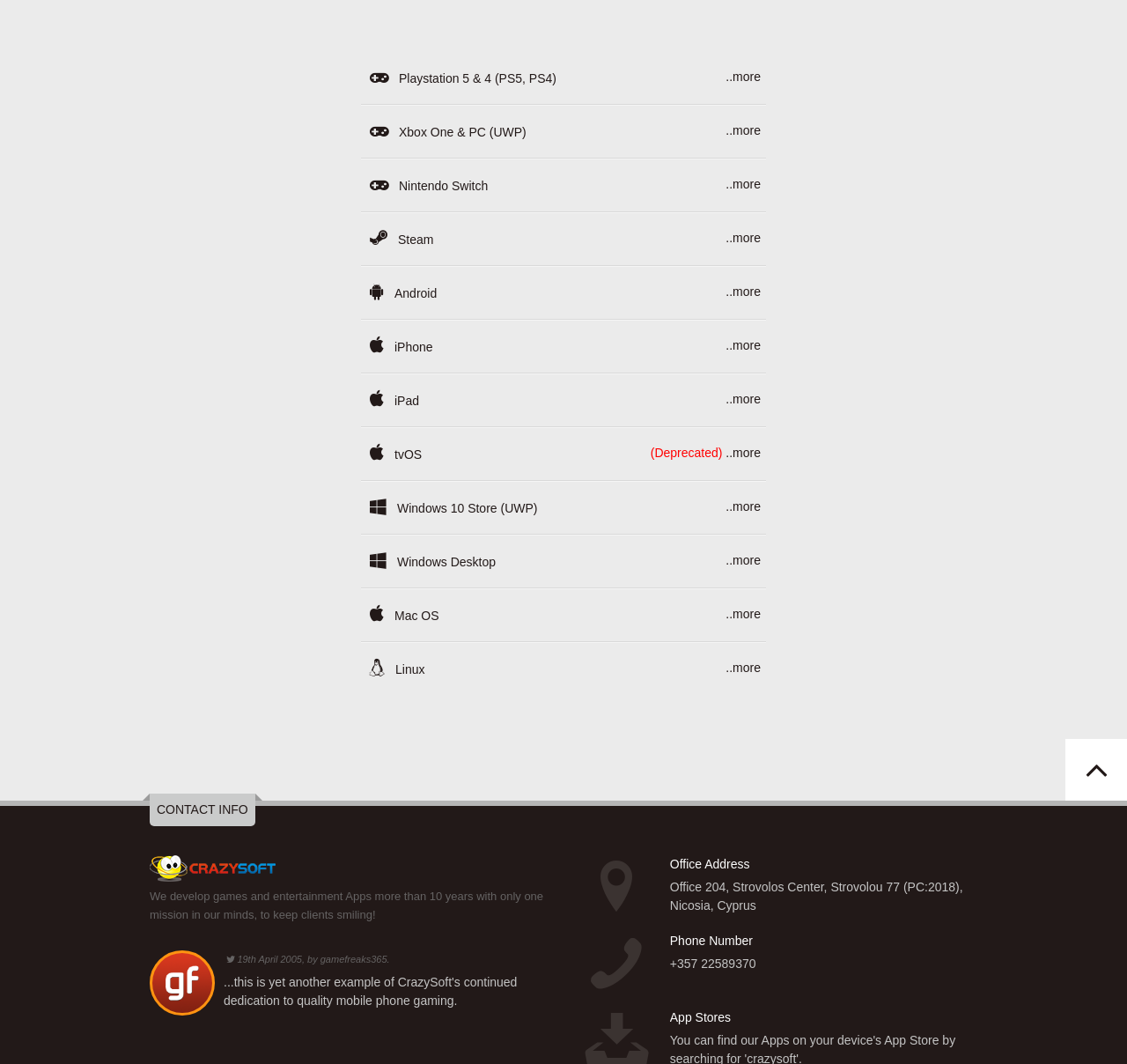Given the element description iPad..more, identify the bounding box coordinates for the UI element on the webpage screenshot. The format should be (top-left x, top-left y, bottom-right x, bottom-right y), with values between 0 and 1.

[0.325, 0.37, 0.372, 0.383]